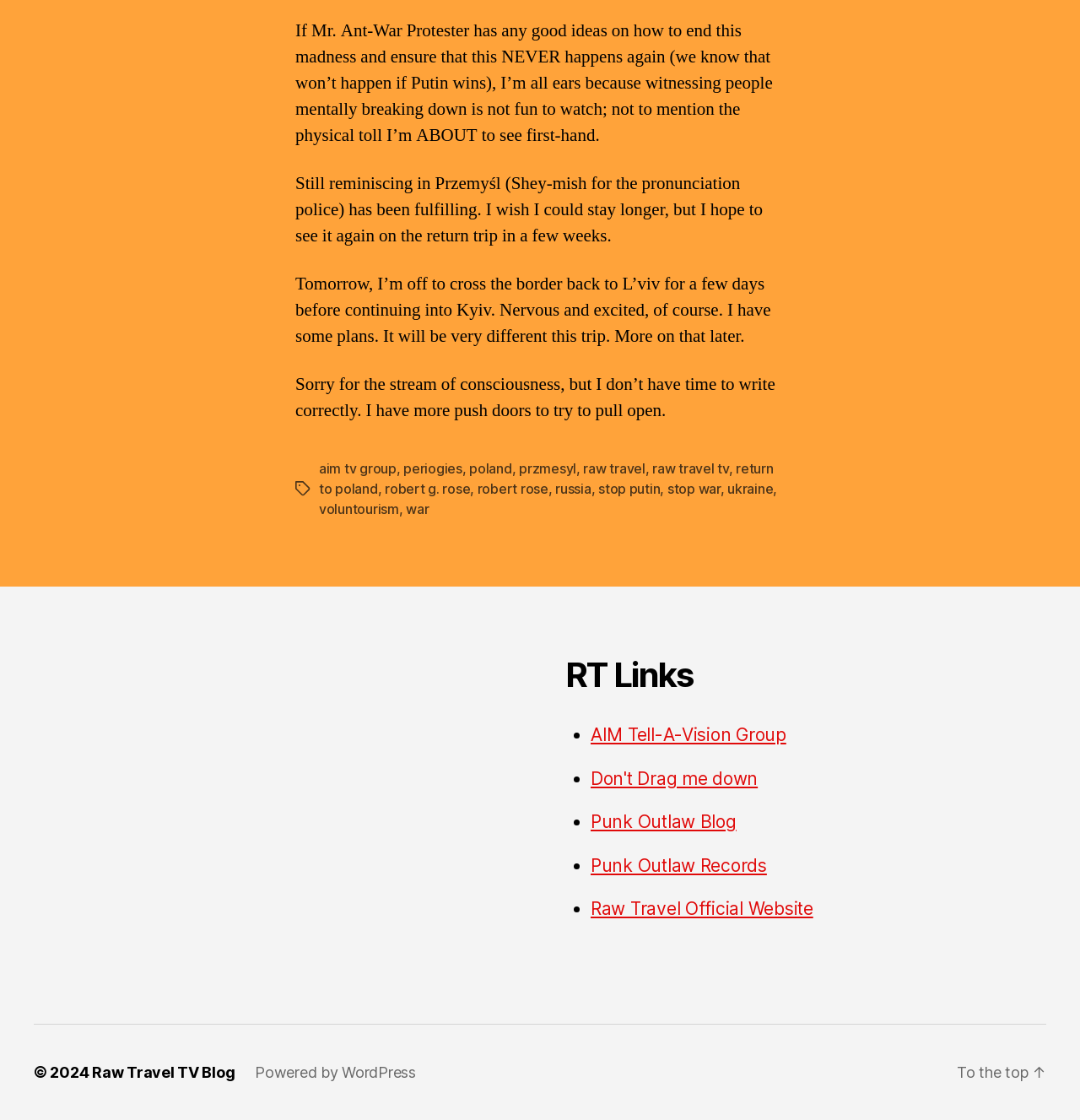What is the purpose of the list under 'RT Links'?
Based on the visual, give a brief answer using one word or a short phrase.

Providing links to related websites